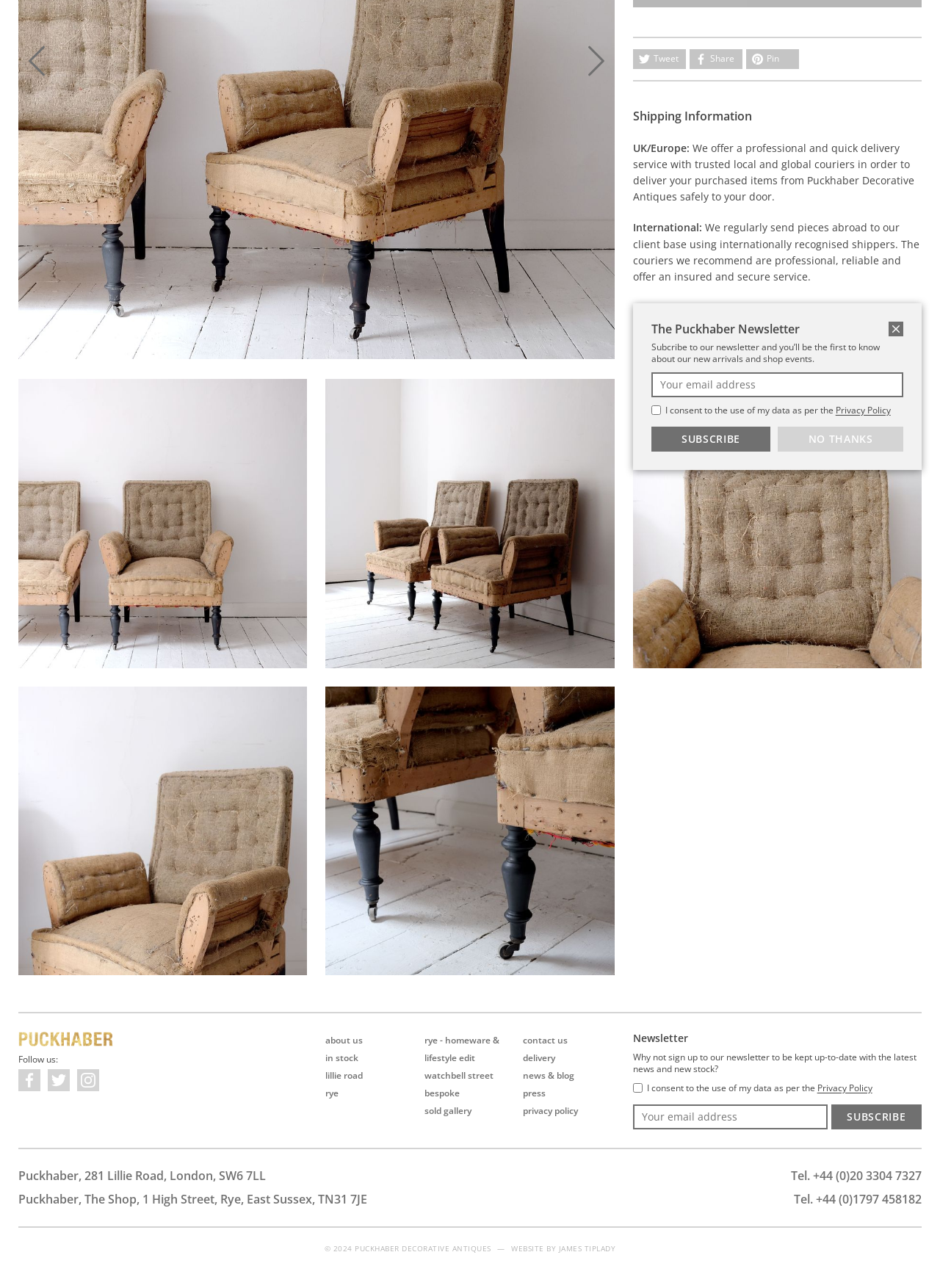Bounding box coordinates are specified in the format (top-left x, top-left y, bottom-right x, bottom-right y). All values are floating point numbers bounded between 0 and 1. Please provide the bounding box coordinate of the region this sentence describes: James Tiplady

[0.594, 0.965, 0.655, 0.973]